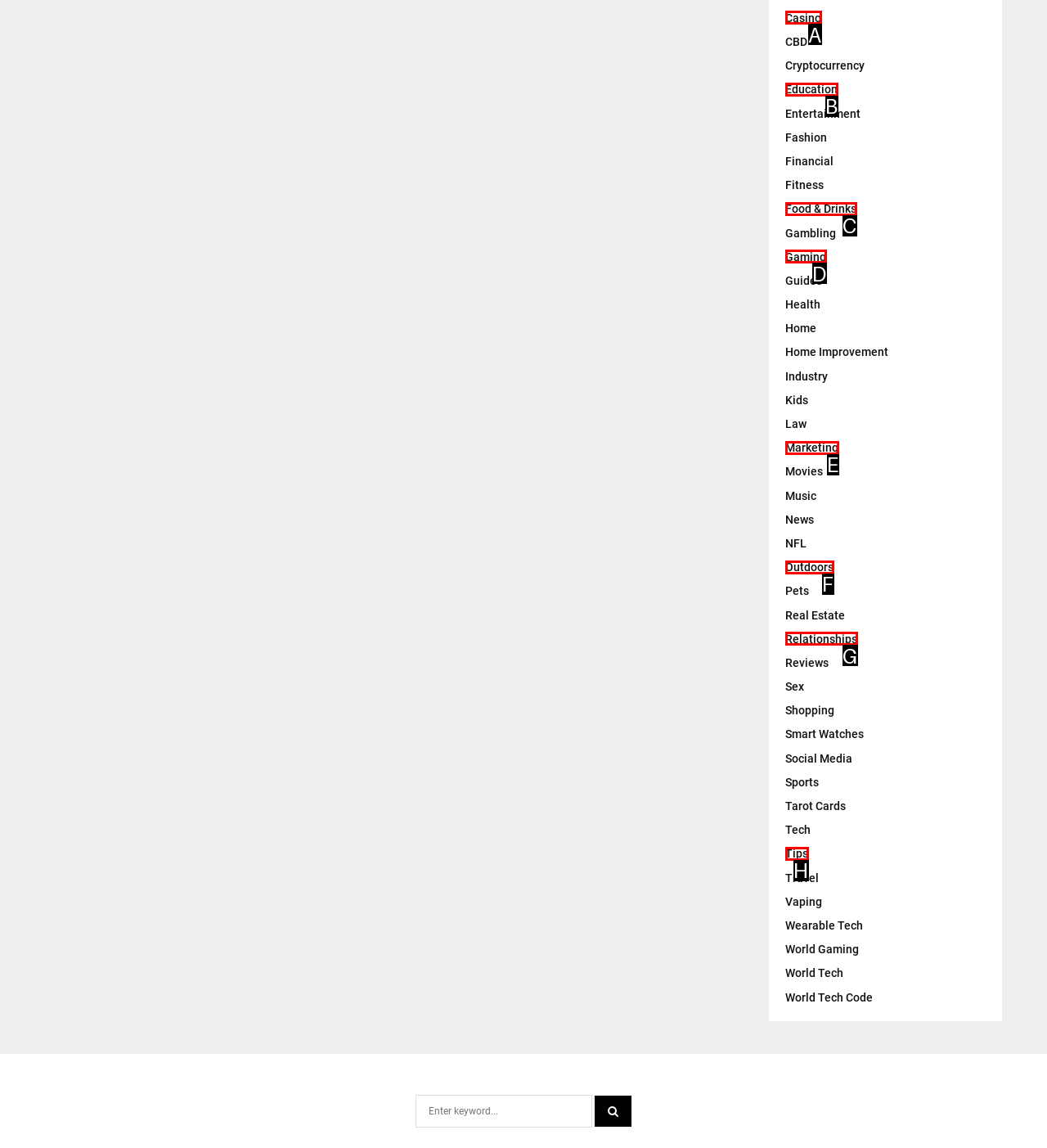Match the element description to one of the options: Food & Drinks
Respond with the corresponding option's letter.

C